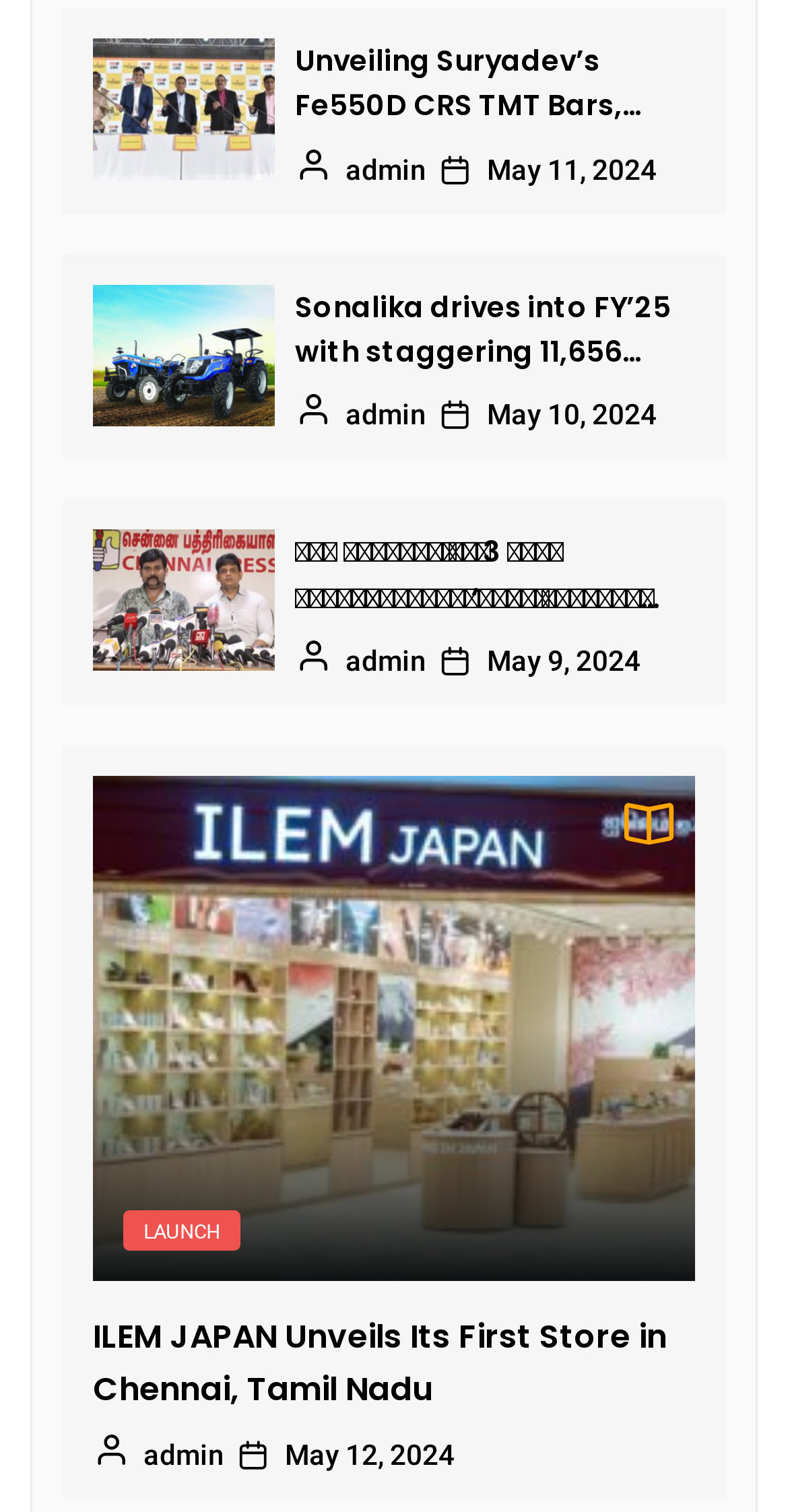Please locate the bounding box coordinates of the element's region that needs to be clicked to follow the instruction: "View the news about Sonalika tractor sales". The bounding box coordinates should be provided as four float numbers between 0 and 1, i.e., [left, top, right, bottom].

[0.118, 0.188, 0.349, 0.281]